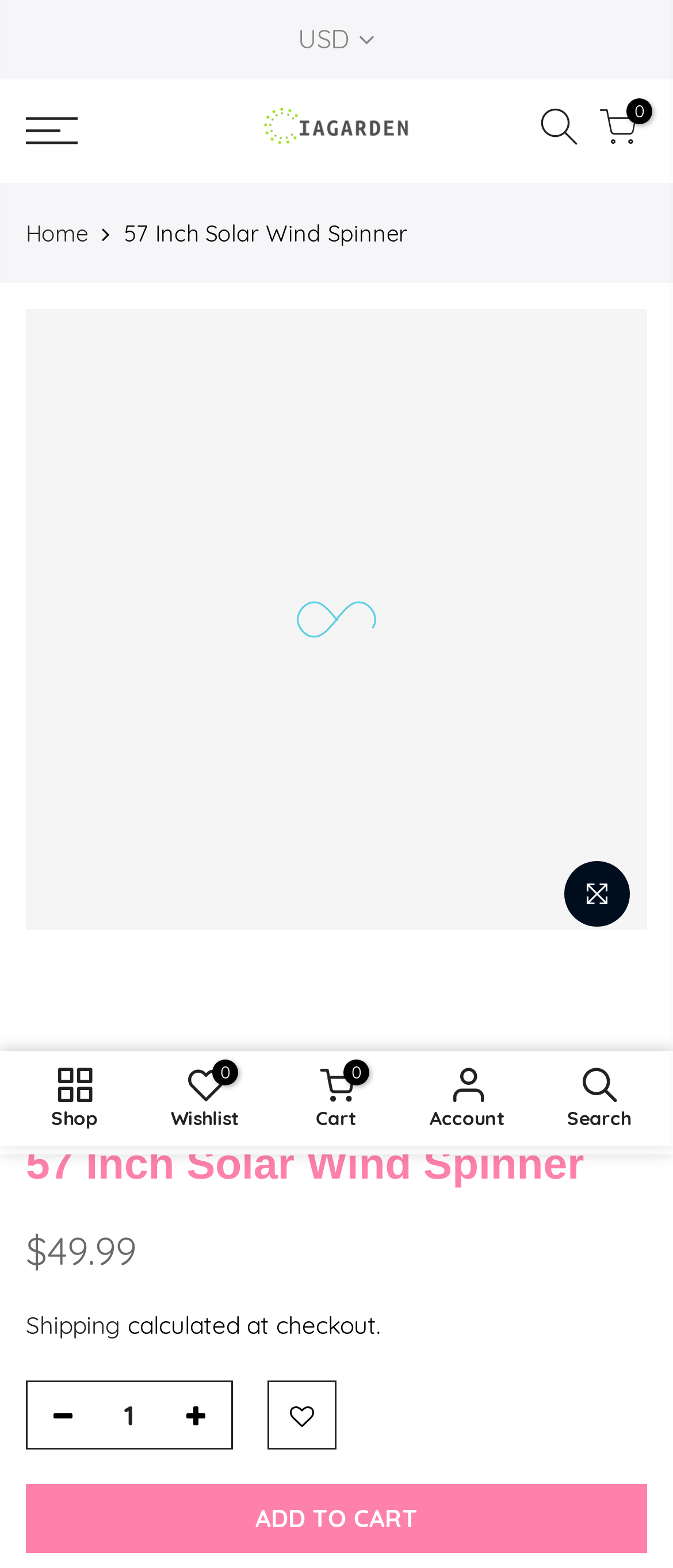Please identify the bounding box coordinates of the clickable region that I should interact with to perform the following instruction: "Change the quantity using the spin button". The coordinates should be expressed as four float numbers between 0 and 1, i.e., [left, top, right, bottom].

[0.147, 0.882, 0.237, 0.924]